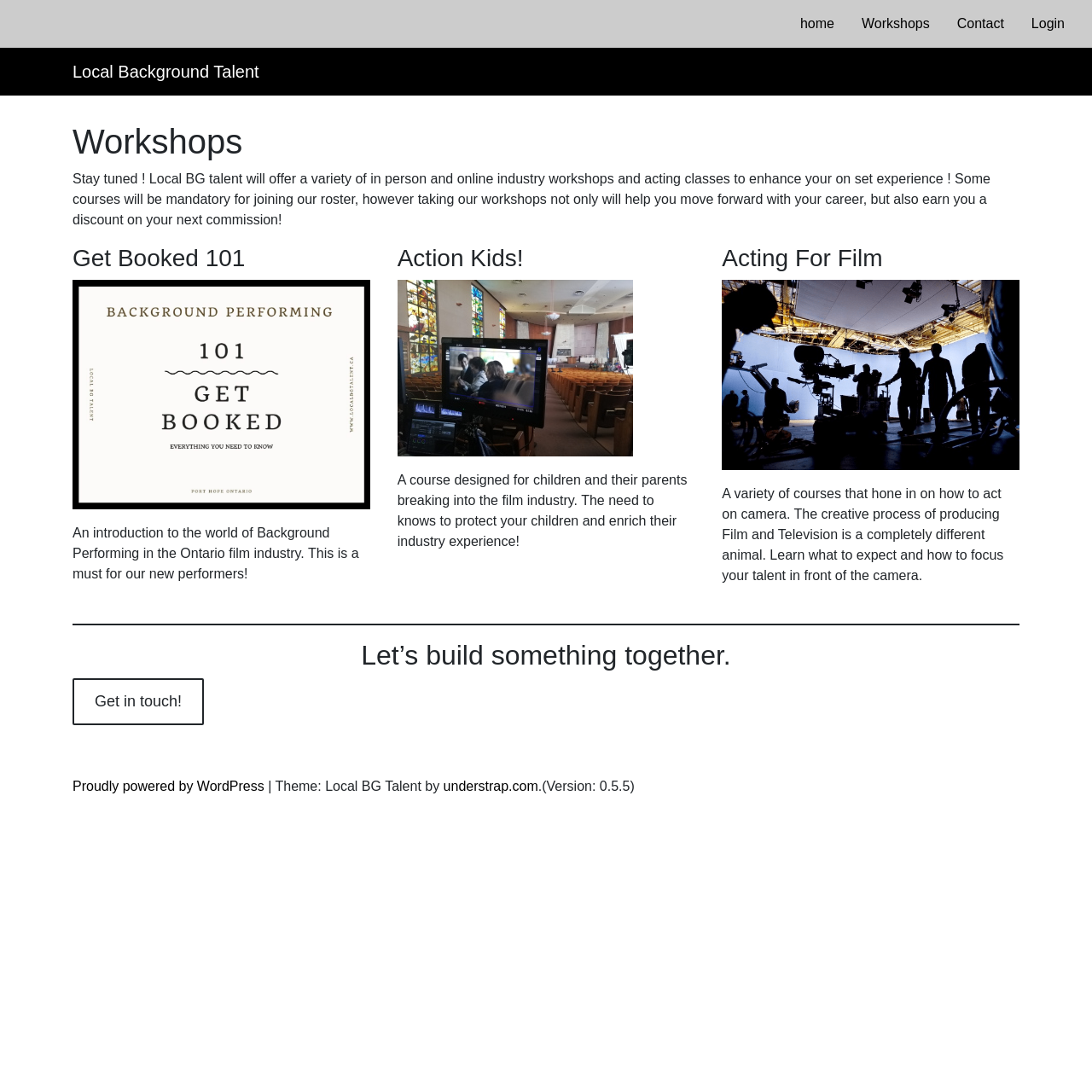With reference to the screenshot, provide a detailed response to the question below:
What is the target audience for the 'Action Kids!' course?

The target audience for the 'Action Kids!' course is children and their parents, as indicated by the description of the course, which mentions 'breaking into the film industry' and 'protecting your children'.